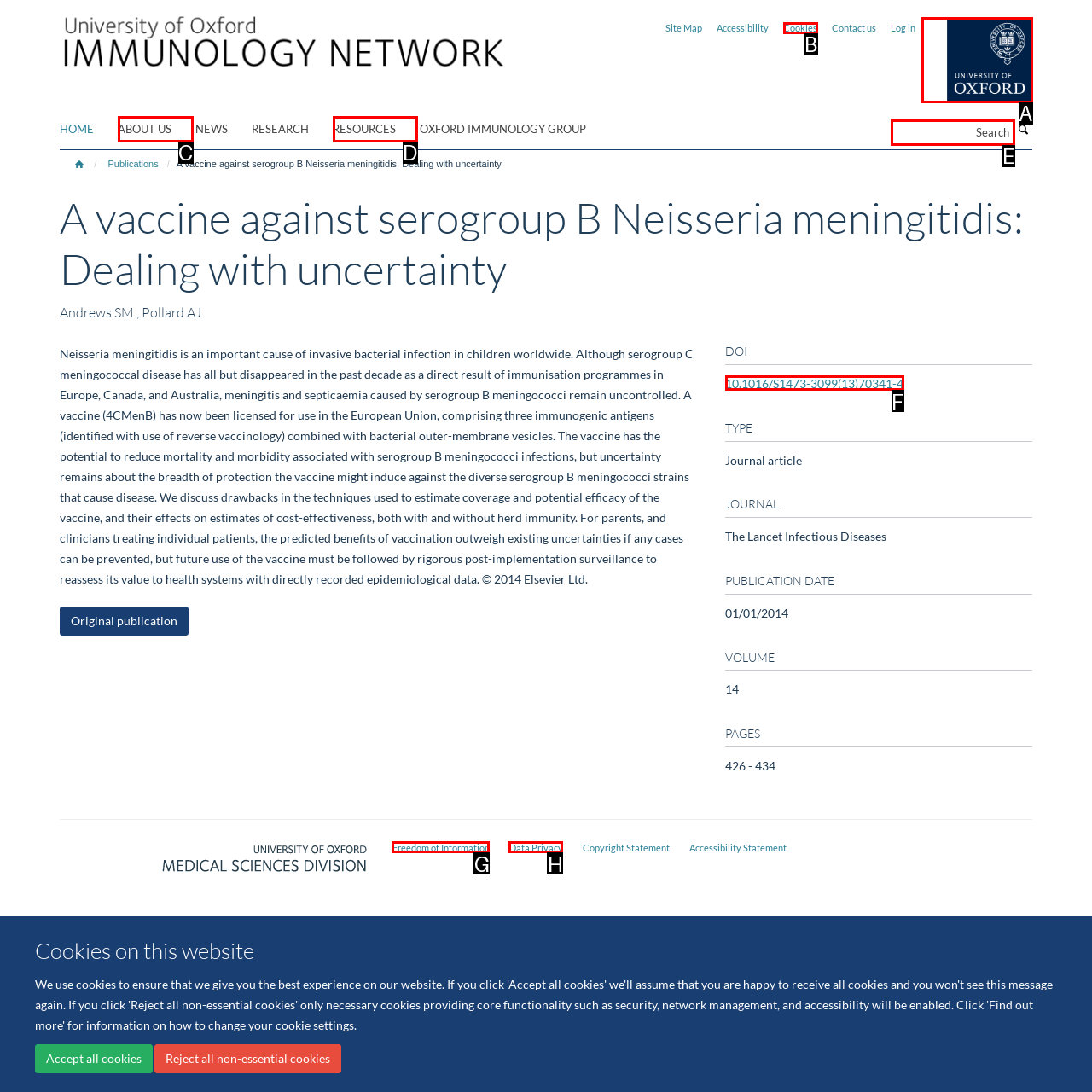Tell me which UI element to click to fulfill the given task: Search for something. Respond with the letter of the correct option directly.

E